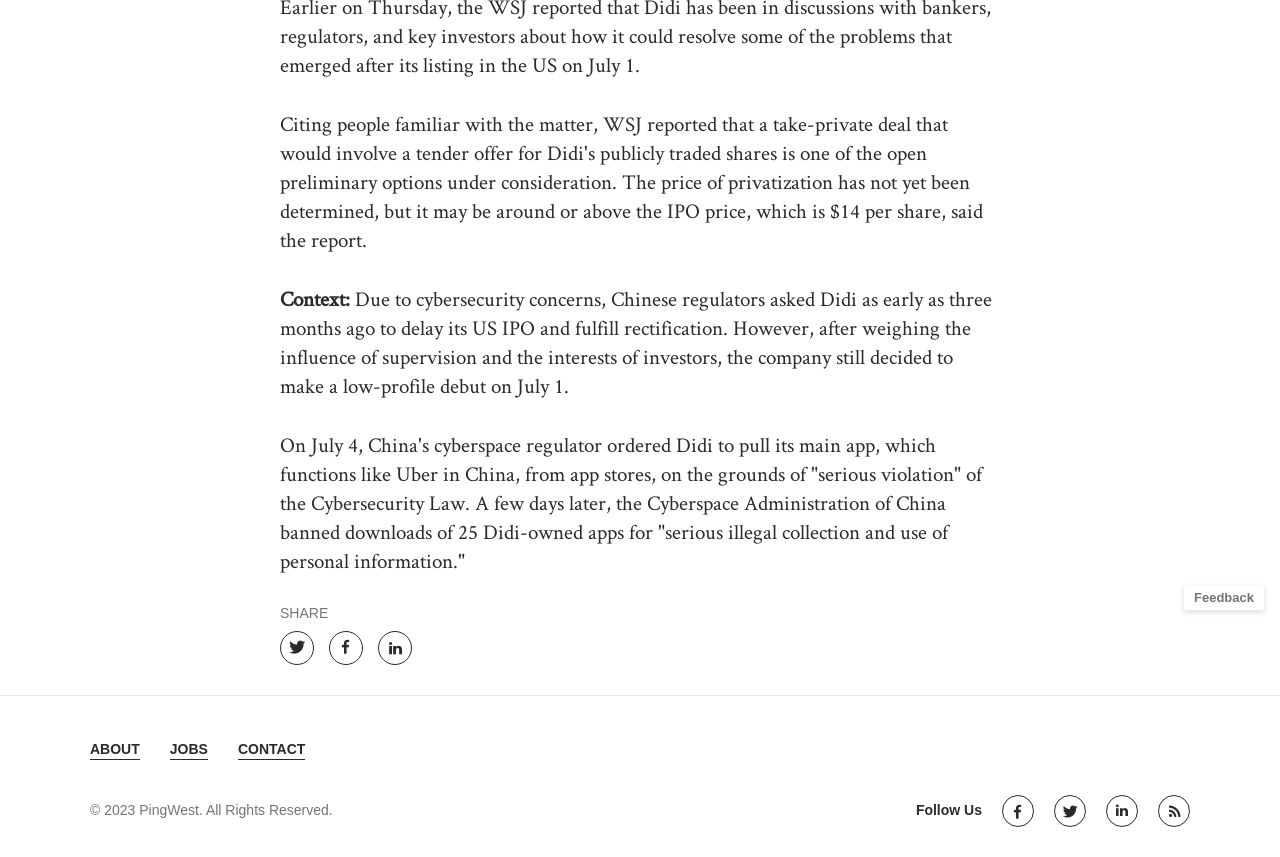Given the webpage screenshot and the description, determine the bounding box coordinates (top-left x, top-left y, bottom-right x, bottom-right y) that define the location of the UI element matching this description: Jobs

[0.133, 0.865, 0.162, 0.887]